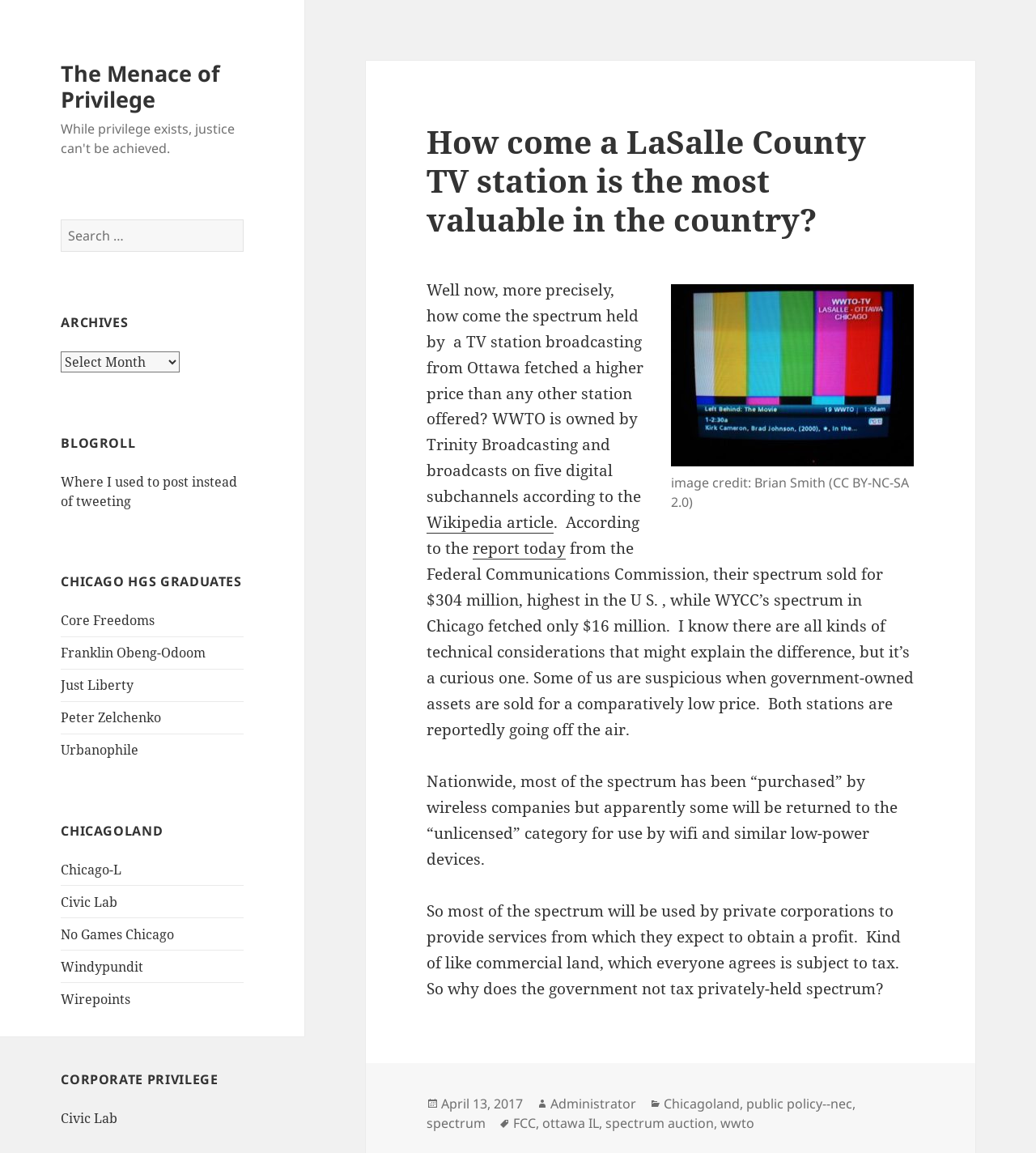Indicate the bounding box coordinates of the clickable region to achieve the following instruction: "Visit the Wikipedia article."

[0.412, 0.444, 0.534, 0.463]